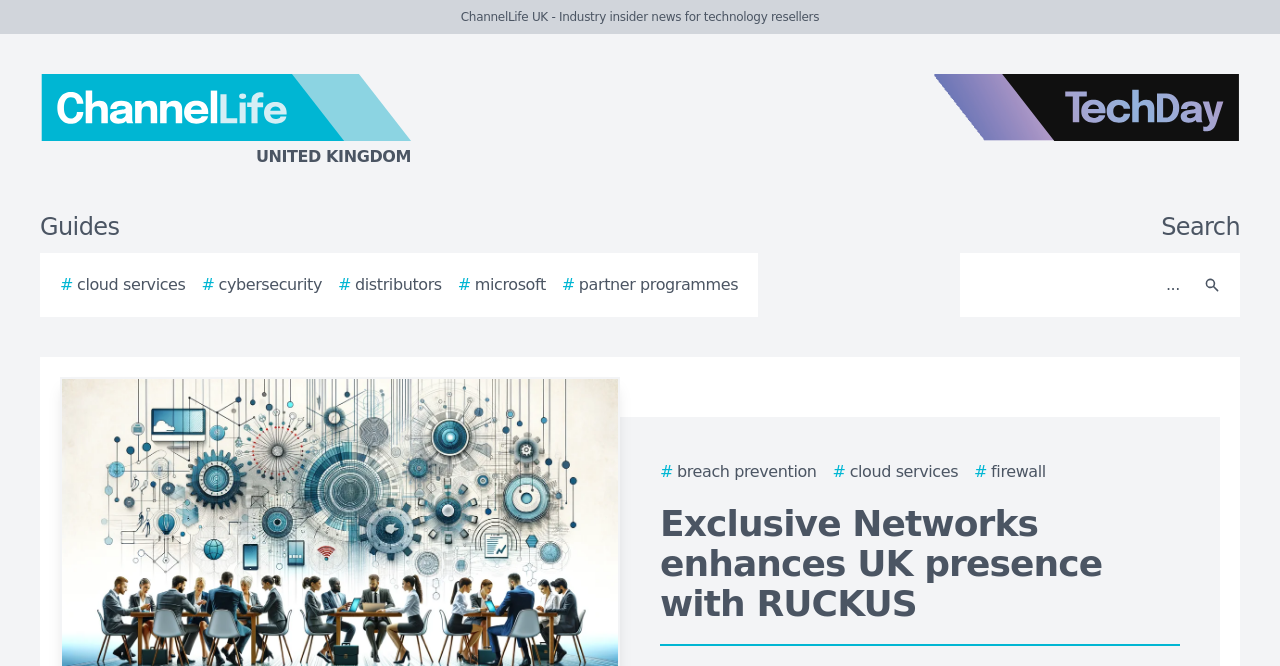Please determine the bounding box coordinates for the element that should be clicked to follow these instructions: "Search for something".

[0.756, 0.392, 0.931, 0.464]